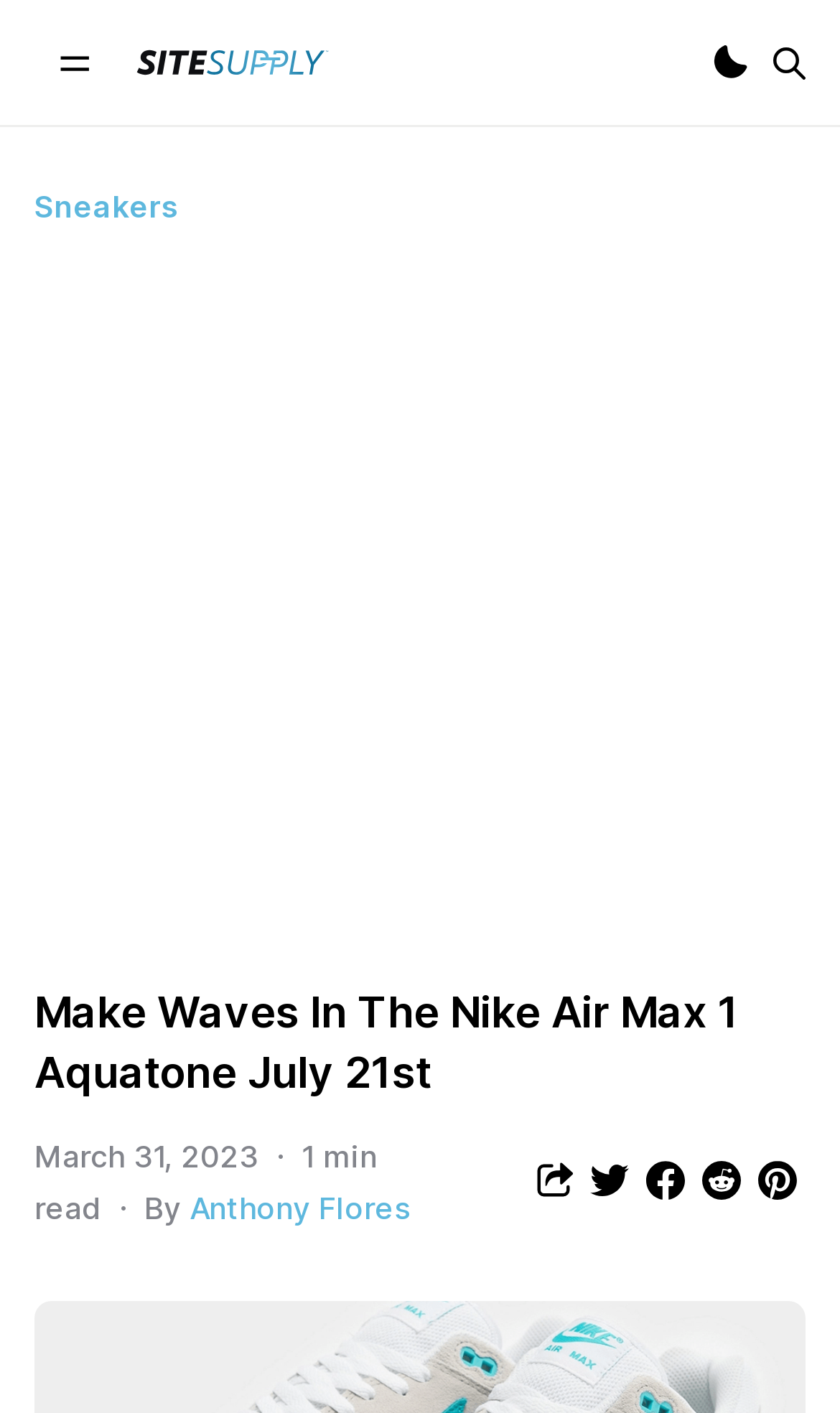Provide the bounding box coordinates in the format (top-left x, top-left y, bottom-right x, bottom-right y). All values are floating point numbers between 0 and 1. Determine the bounding box coordinate of the UI element described as: aria-label="Advertisement" name="aswift_2" title="Advertisement"

[0.0, 0.181, 1.0, 0.677]